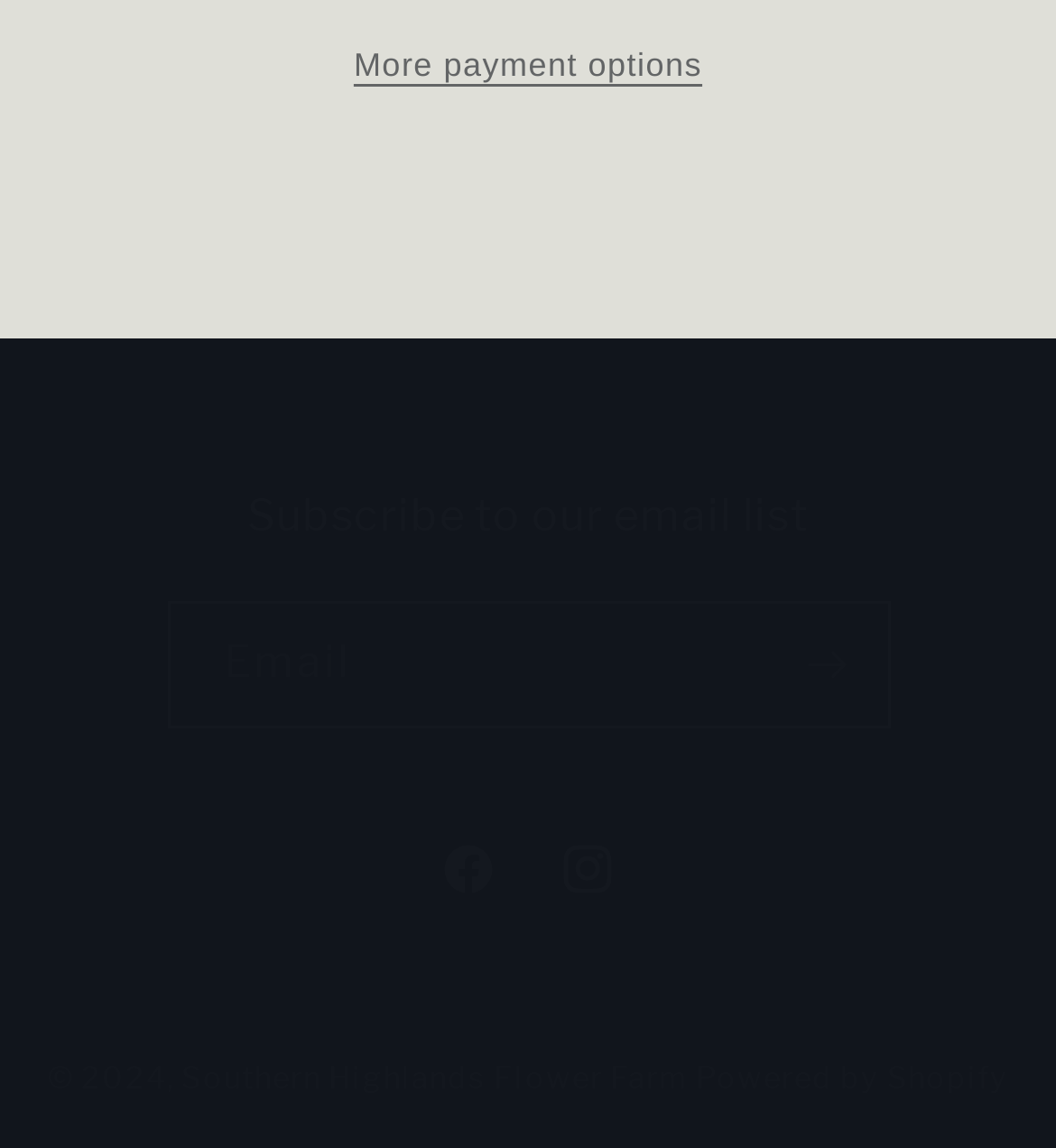Please provide a one-word or phrase answer to the question: 
How many social media links are available?

2